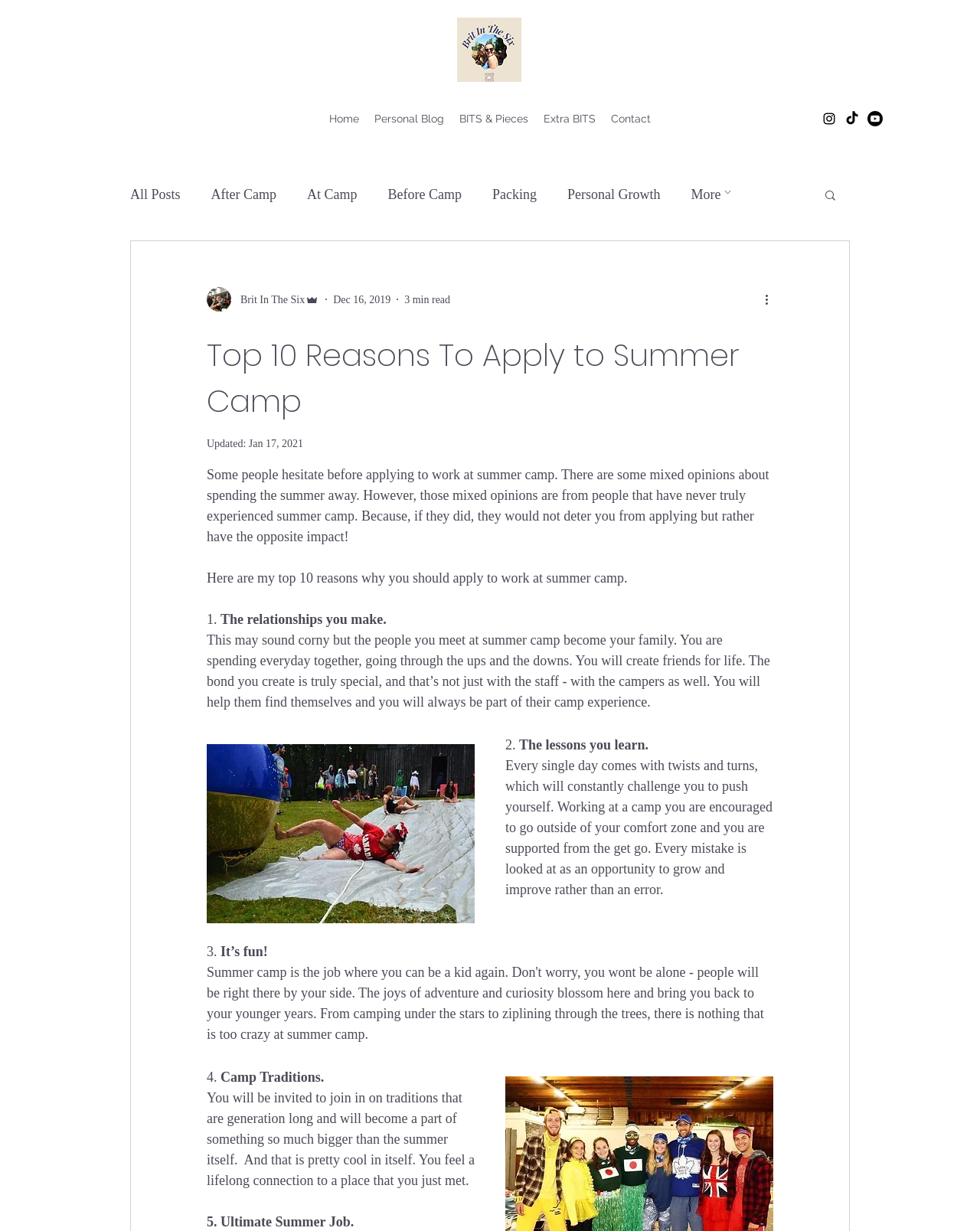Explain the webpage's layout and main content in detail.

The webpage is about a blog post titled "Top 10 Reasons To Apply to Summer Camp". At the top, there is a BITS logo on the left and a navigation menu on the right with links to "Home", "Personal Blog", "BITS & Pieces", "Extra BITS", and "Contact". Below the navigation menu, there is a social bar with links to Instagram, TikTok, and Youtube, each accompanied by an icon.

The main content of the webpage is an iframe that contains the blog post. The post is written by "Brit In The Six" and was updated on January 17, 2021. The author's picture is displayed on the left, along with their name and the date of the post.

The blog post starts with a heading "Top 10 Reasons To Apply to Summer Camp" and an introduction that discusses the mixed opinions about spending the summer away. The author then lists their top 10 reasons why one should apply to work at summer camp, with each reason accompanied by a brief explanation. The reasons include the relationships you make, the lessons you learn, the fun you have, and the camp traditions you become a part of.

The text is divided into sections, each with a number and a brief description. There are also buttons and images scattered throughout the post, including a "More actions" button and an image of a writer's picture. The post is quite long, with a "More" link at the bottom that suggests there is additional content available.